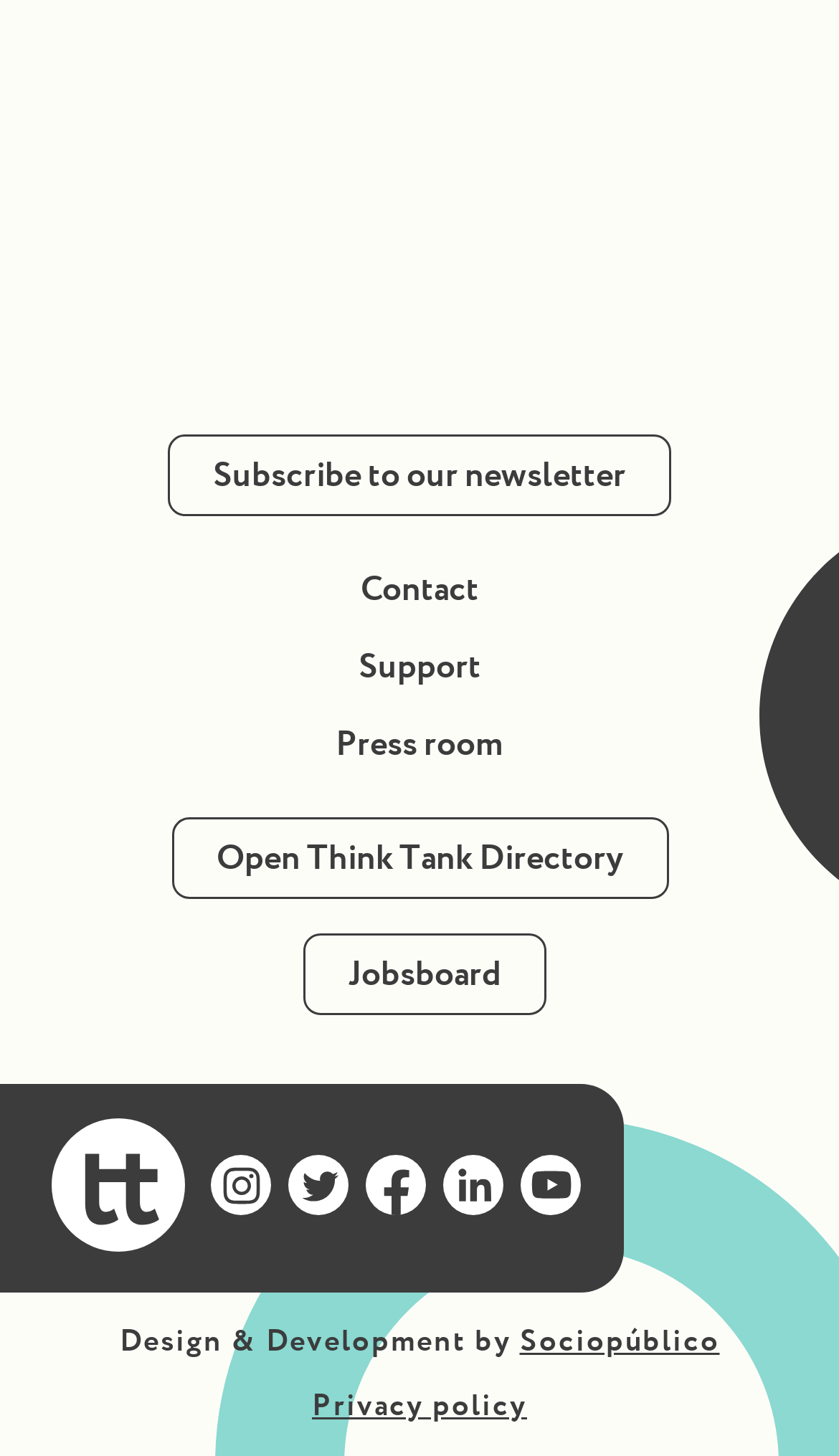Identify the bounding box coordinates for the UI element that matches this description: "alt="Facebook"".

[0.436, 0.793, 0.508, 0.839]